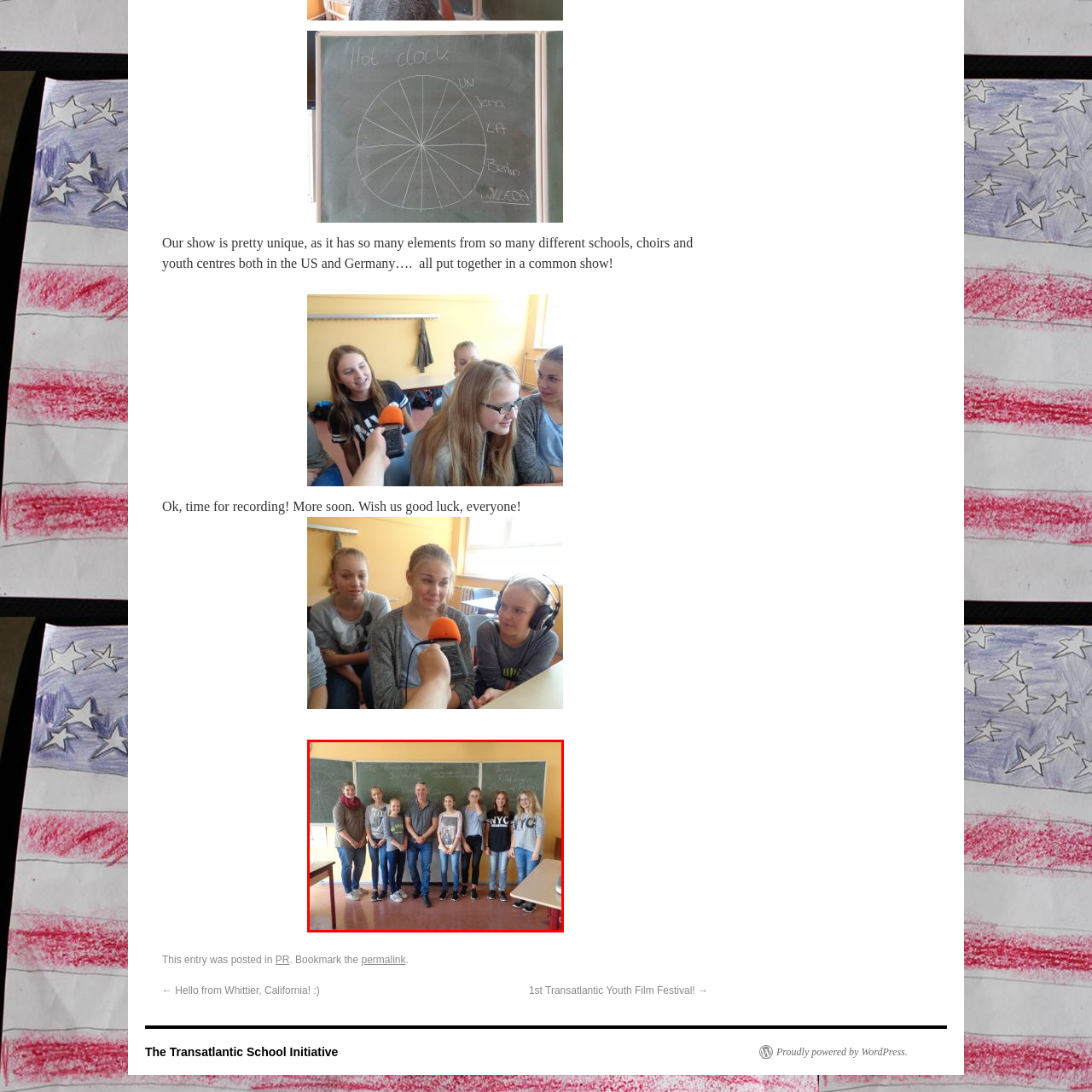Explain in detail what is shown in the red-bordered image.

In this lively classroom setting, a group of eight individuals poses for a photograph, showcasing a blend of enthusiasm and camaraderie. The group includes a teacher or mentor, who stands in the center, flanked by seven students. They are all smiles, reflecting a moment of shared joy and accomplishment, perhaps related to an educational project or performance. Behind them, two chalkboards are visible, likely filled with notes or reminders pertinent to their work. The walls are painted a warm yellow, adding to the inviting atmosphere of the room. This image encapsulates a significant moment in their learning journey, highlighting the collaborative spirit of education.